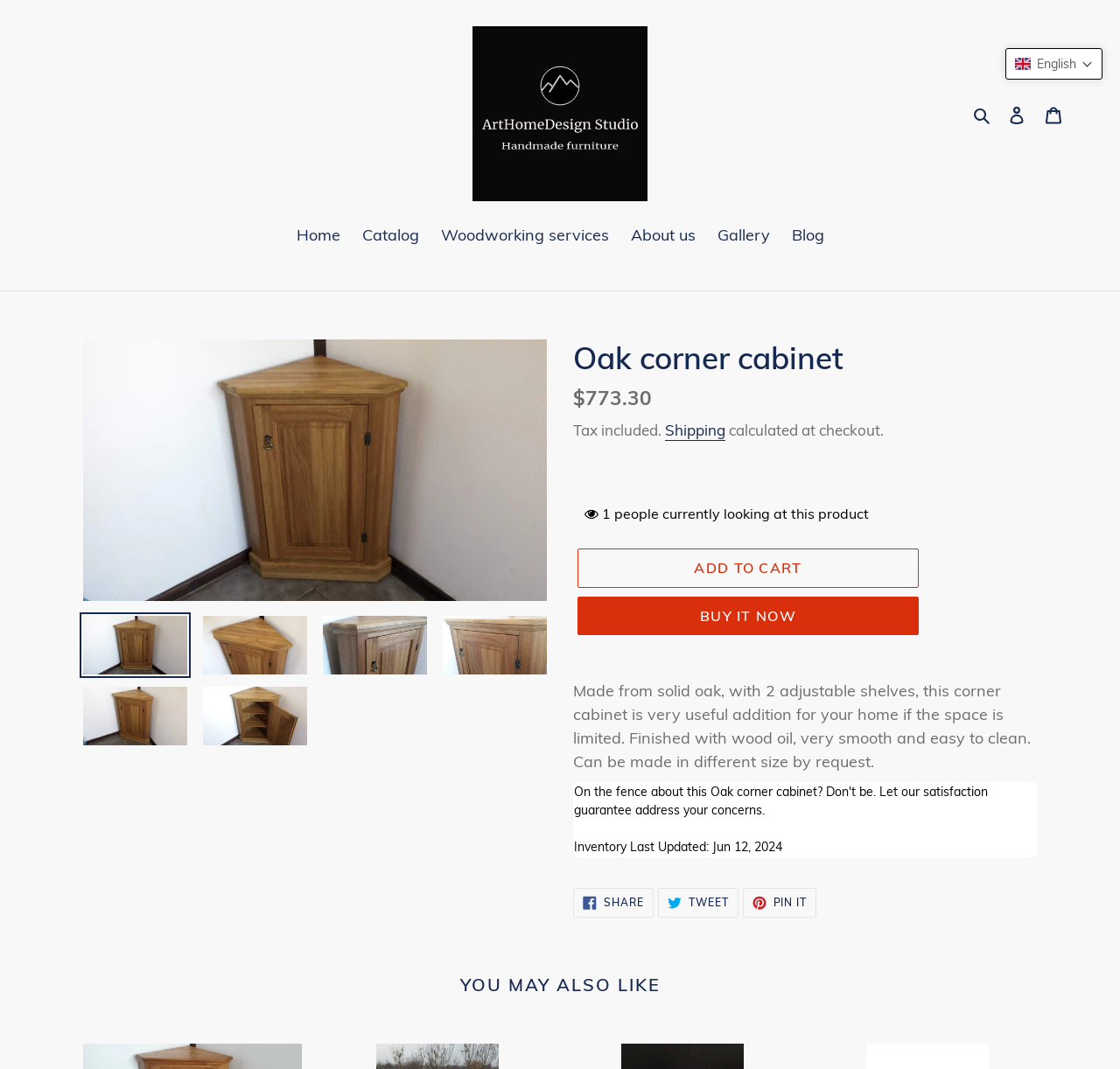What is the price of the corner cabinet?
Please respond to the question with a detailed and well-explained answer.

I located the price information in the product details section, where it is listed as 'Regular price' with a value of '$773.30'.